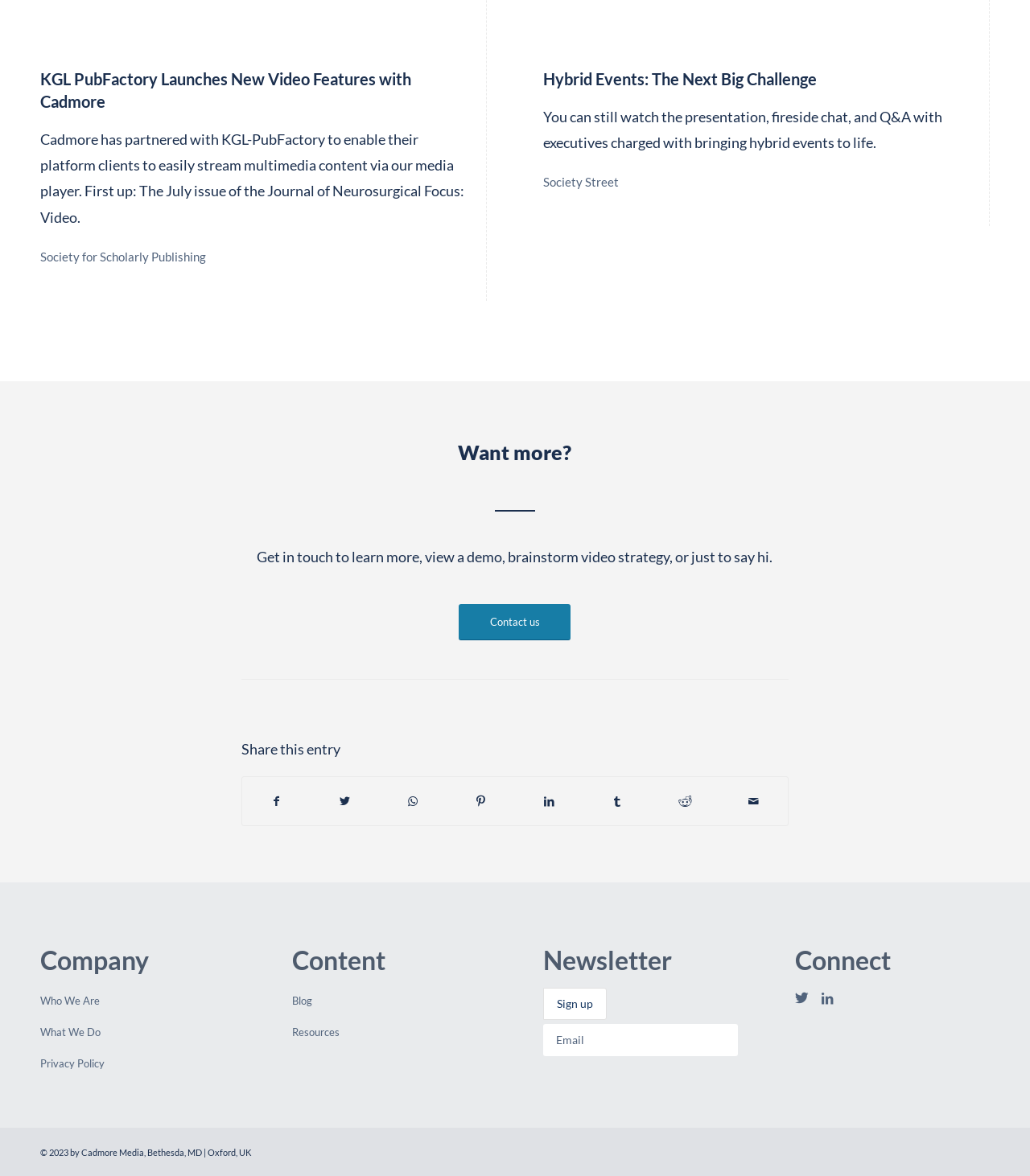Answer the following query concisely with a single word or phrase:
What is the location of Cadmore Media?

Bethesda, MD | Oxford, UK